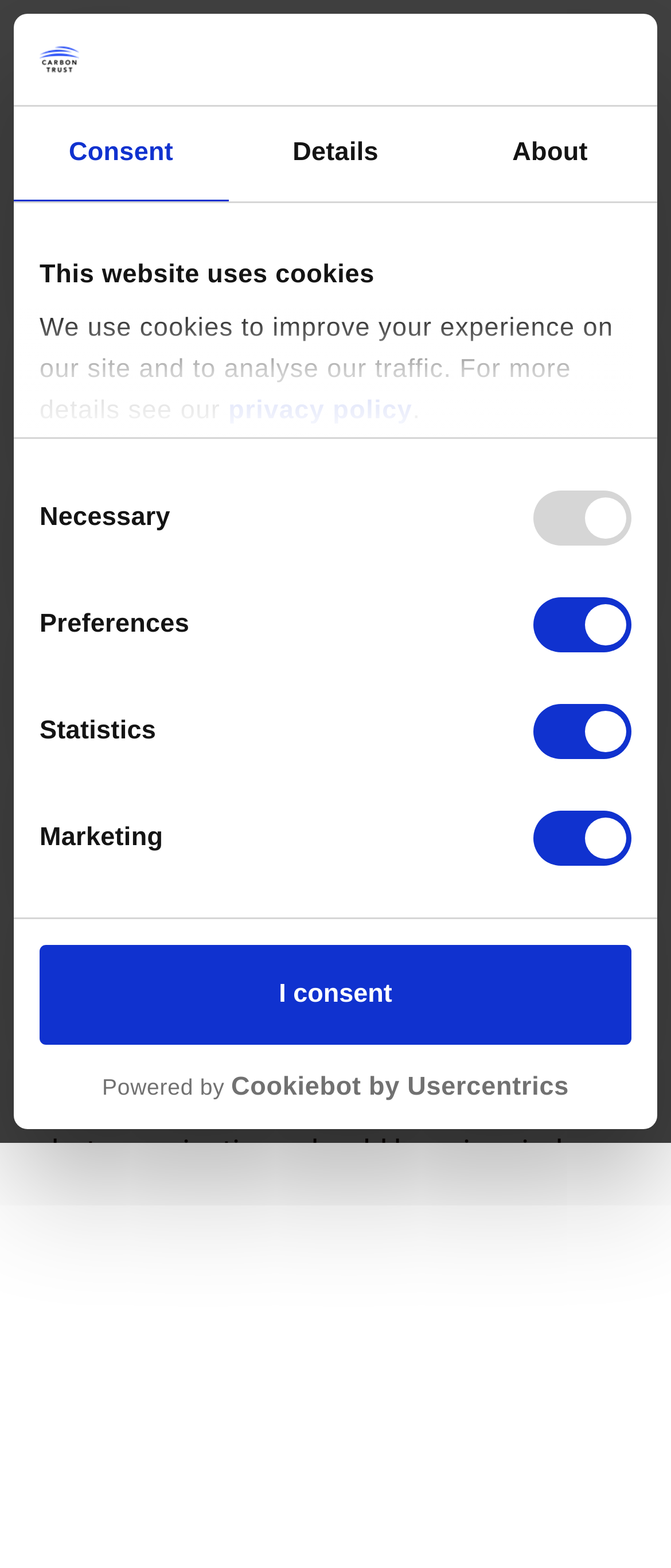Predict the bounding box of the UI element that fits this description: "Powered by Cookiebot by Usercentrics".

[0.059, 0.683, 0.941, 0.704]